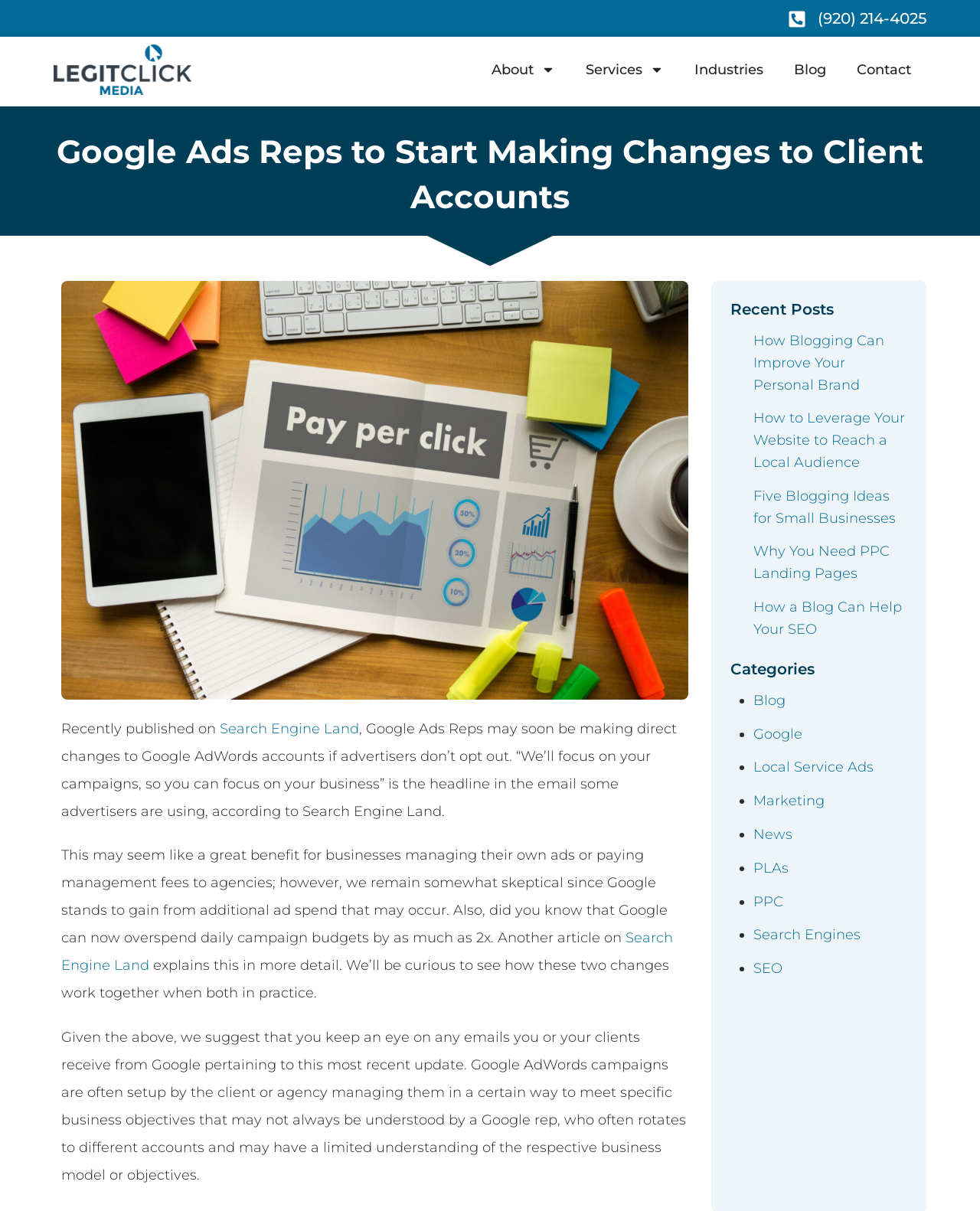Determine the bounding box coordinates of the element's region needed to click to follow the instruction: "Read the article on Search Engine Land". Provide these coordinates as four float numbers between 0 and 1, formatted as [left, top, right, bottom].

[0.224, 0.595, 0.366, 0.608]